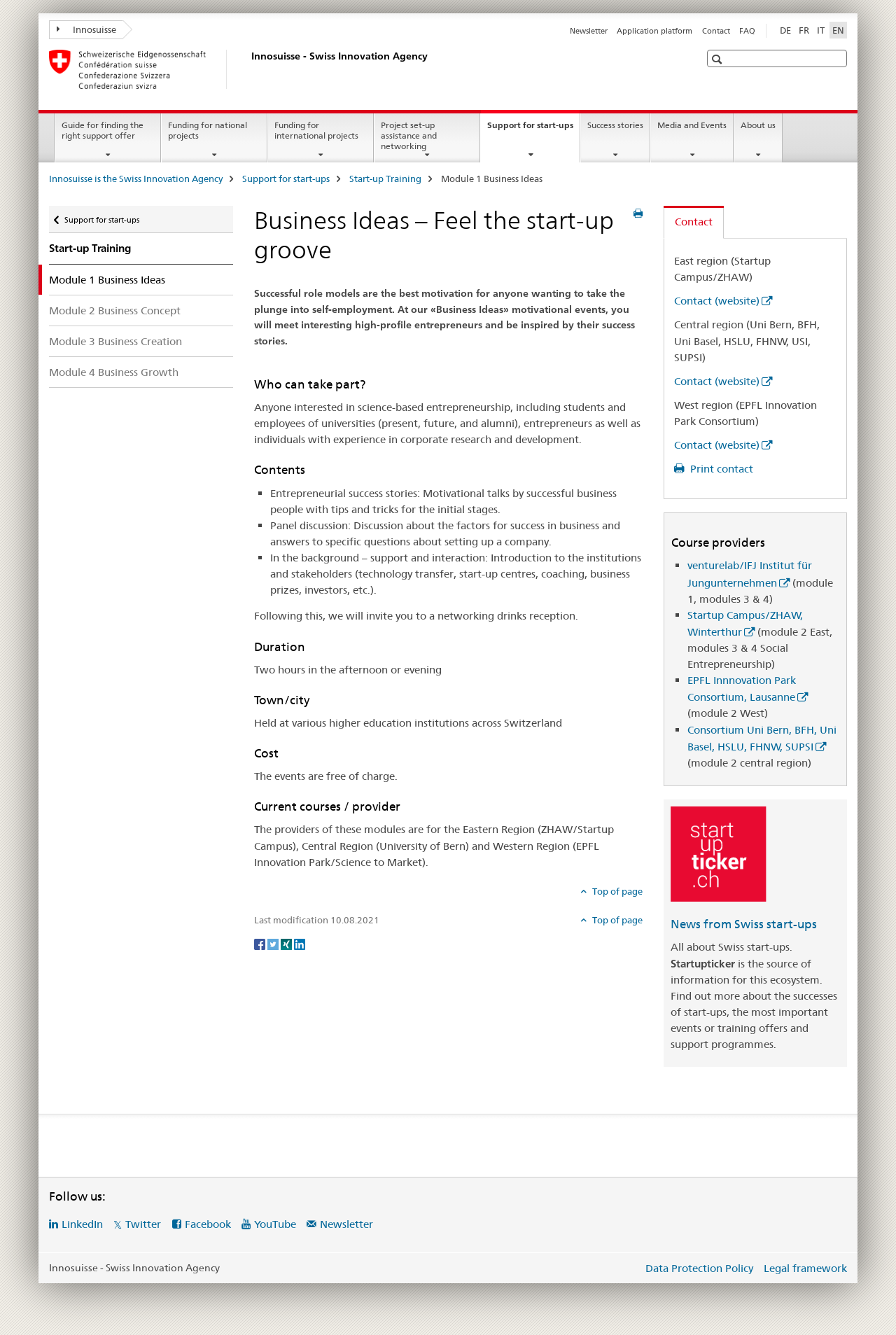Create a full and detailed caption for the entire webpage.

The webpage is titled "Module 1 Business Ideas" and is part of the Innosuisse website, which is the Swiss Innovation Agency. At the top of the page, there is a navigation menu with links to different languages, including German, French, Italian, and English, which is currently selected. Below this, there are links to various sections of the website, such as the application platform, contact information, and FAQs.

The main content of the page is divided into two sections. On the left side, there is a navigation menu with links to different modules, including "Guide for finding the right support offer", "Funding for national projects", and "Support for start-ups", which is currently selected. Below this, there is a breadcrumb trail showing the current location within the website.

On the right side, there is a main content area with a heading that reads "Business Ideas – Feel the start-up groove". Below this, there are two articles with information about the "Business Ideas" motivational events, including a description of the event, who can participate, and what the contents of the event will be. The contents include entrepreneurial success stories, a panel discussion, and an introduction to institutions and stakeholders that can provide support.

Further down the page, there are sections with information about the duration, town/city, cost, and current courses/providers of the event. At the bottom of the page, there are links to social media platforms, a link to the top of the page, and a tab list with a selected tab for "Contact" that displays a contact form.

Throughout the page, there are various icons and images, including a logo for Innosuisse and icons for social media platforms. The overall layout is organized and easy to navigate, with clear headings and concise text.